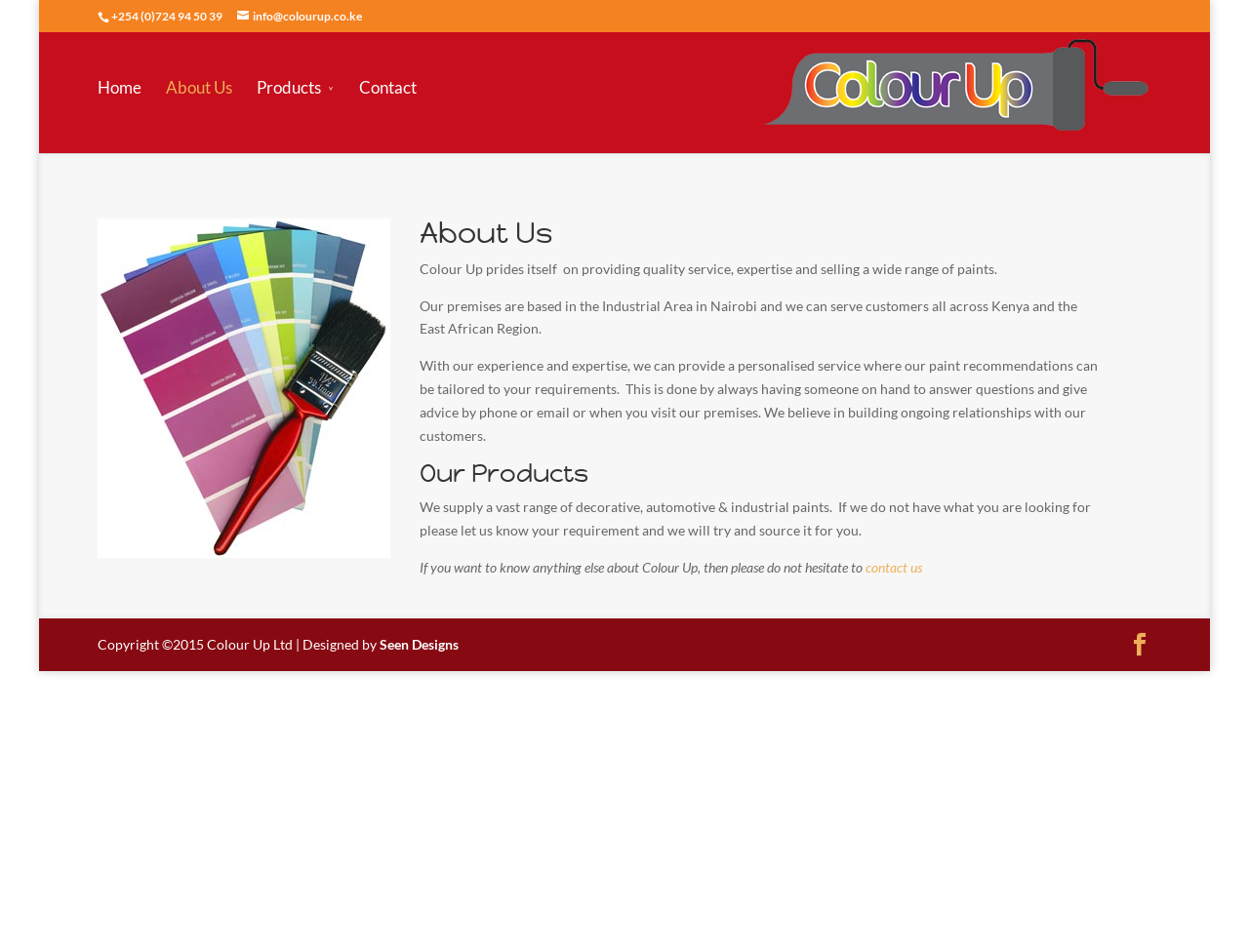Who designed the Colour Up website?
Using the visual information, reply with a single word or short phrase.

Seen Designs